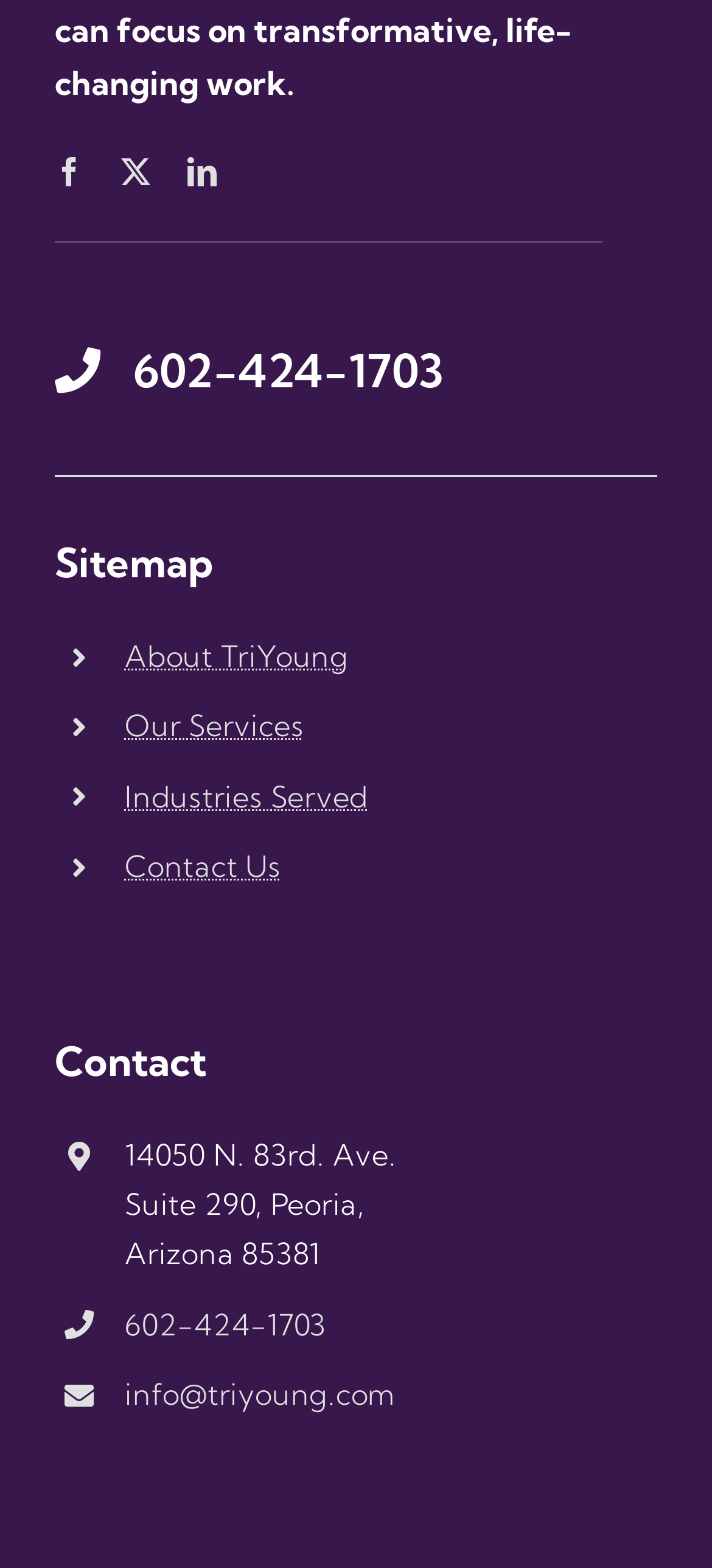Specify the bounding box coordinates of the element's region that should be clicked to achieve the following instruction: "learn about TriYoung". The bounding box coordinates consist of four float numbers between 0 and 1, in the format [left, top, right, bottom].

[0.175, 0.406, 0.49, 0.43]